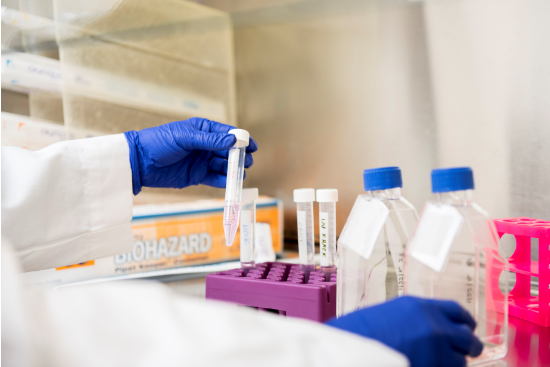Provide a thorough description of the image, including all visible elements.

In a laboratory setting focused on biological safety, a researcher in a white lab coat and blue gloves is carefully handling a test tube, showcasing a commitment to safe lab practices. The background features a biosafety cabinet, emphasizing the importance of containment in biological research. Nearby, various clear and labeled bottles stand in a designated area, alongside a purple rack used for storing test tubes. Prominently displayed in the background is a sign indicating "BIOHAZARD," underscoring the lab's focus on managing potentially hazardous materials while ensuring the safety of personnel and the environment. This image highlights the essential practices and equipment that support safe biological research.